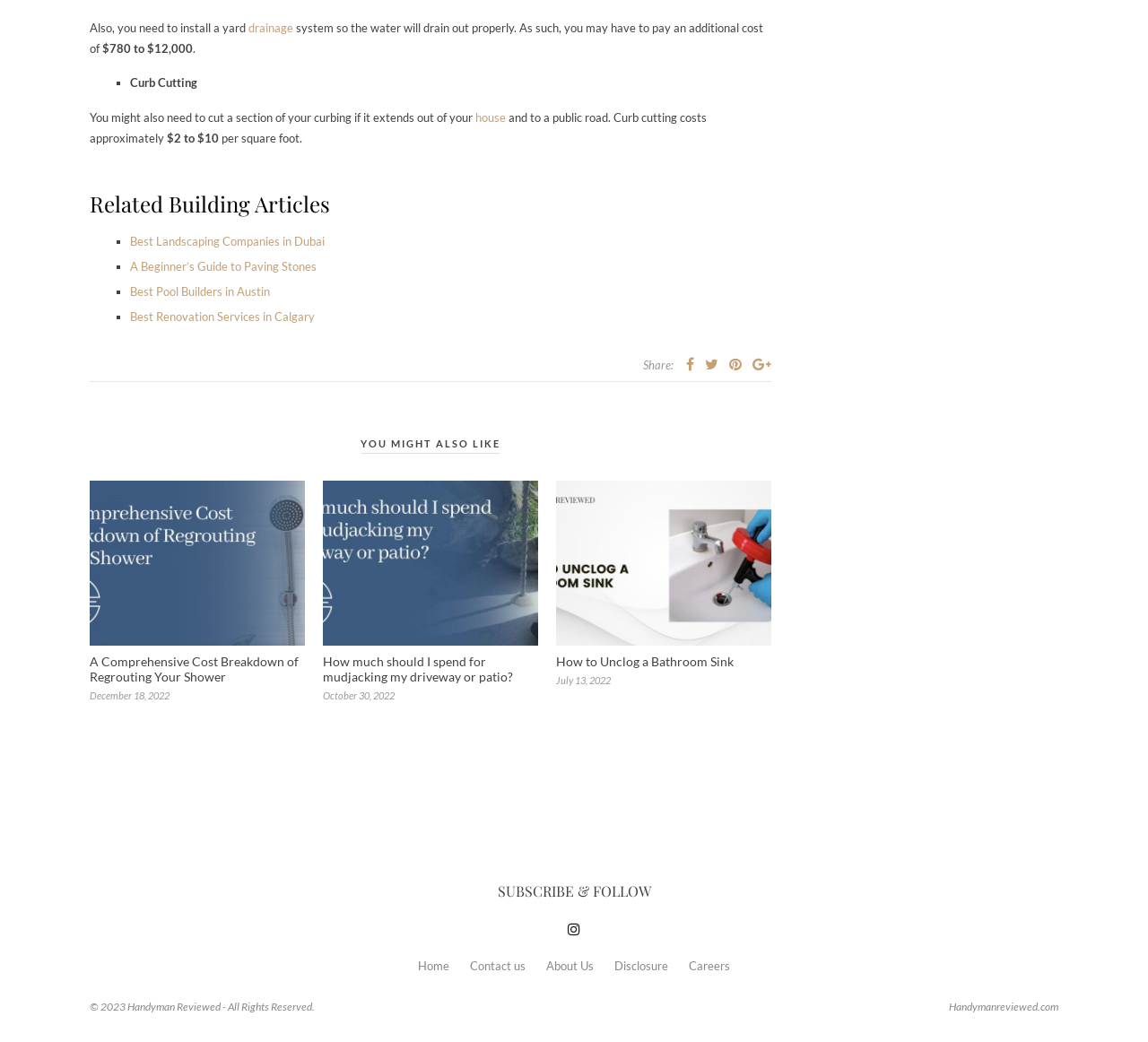Provide the bounding box coordinates of the HTML element described as: "house". The bounding box coordinates should be four float numbers between 0 and 1, i.e., [left, top, right, bottom].

[0.414, 0.106, 0.441, 0.119]